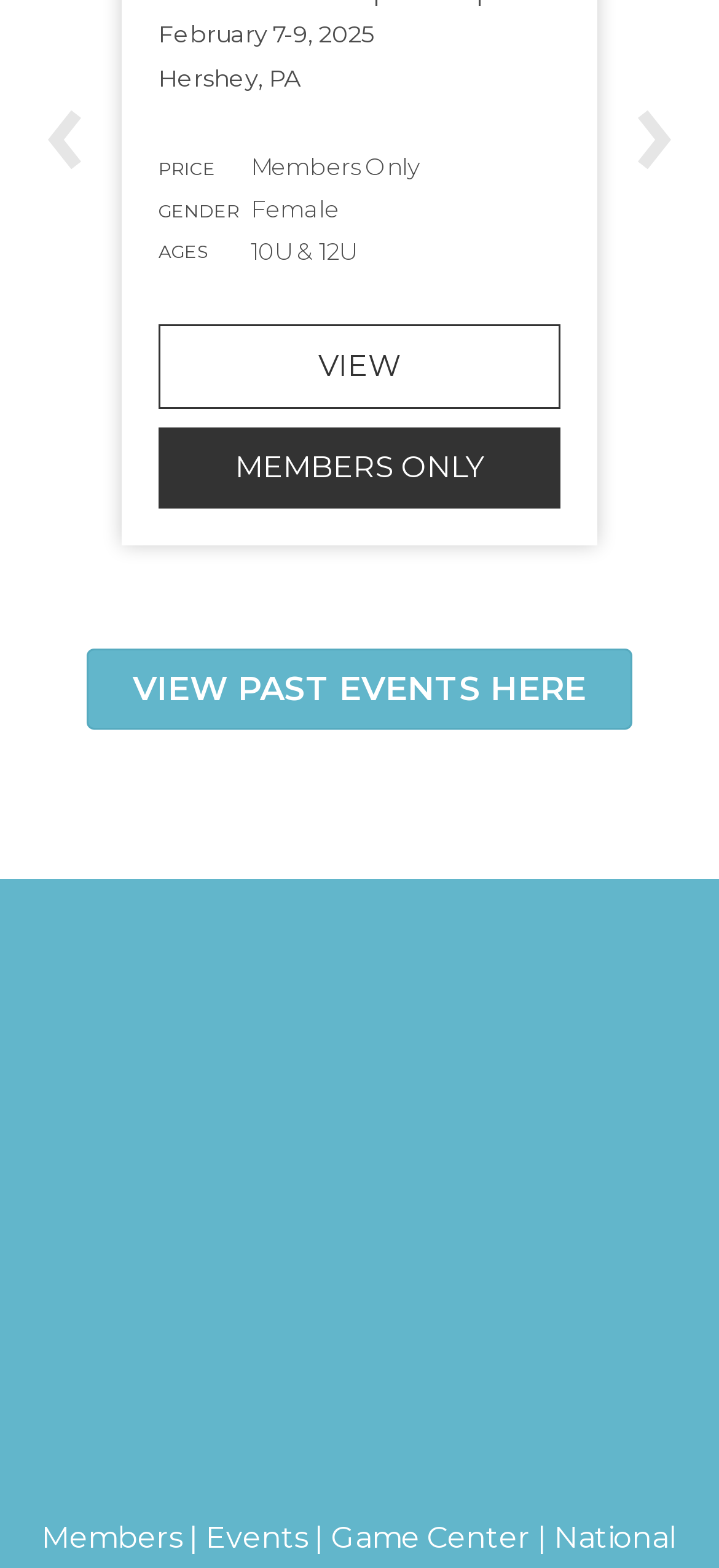Find the bounding box coordinates for the element described here: "parent_node: Futures Championship".

[0.051, 0.069, 0.128, 0.114]